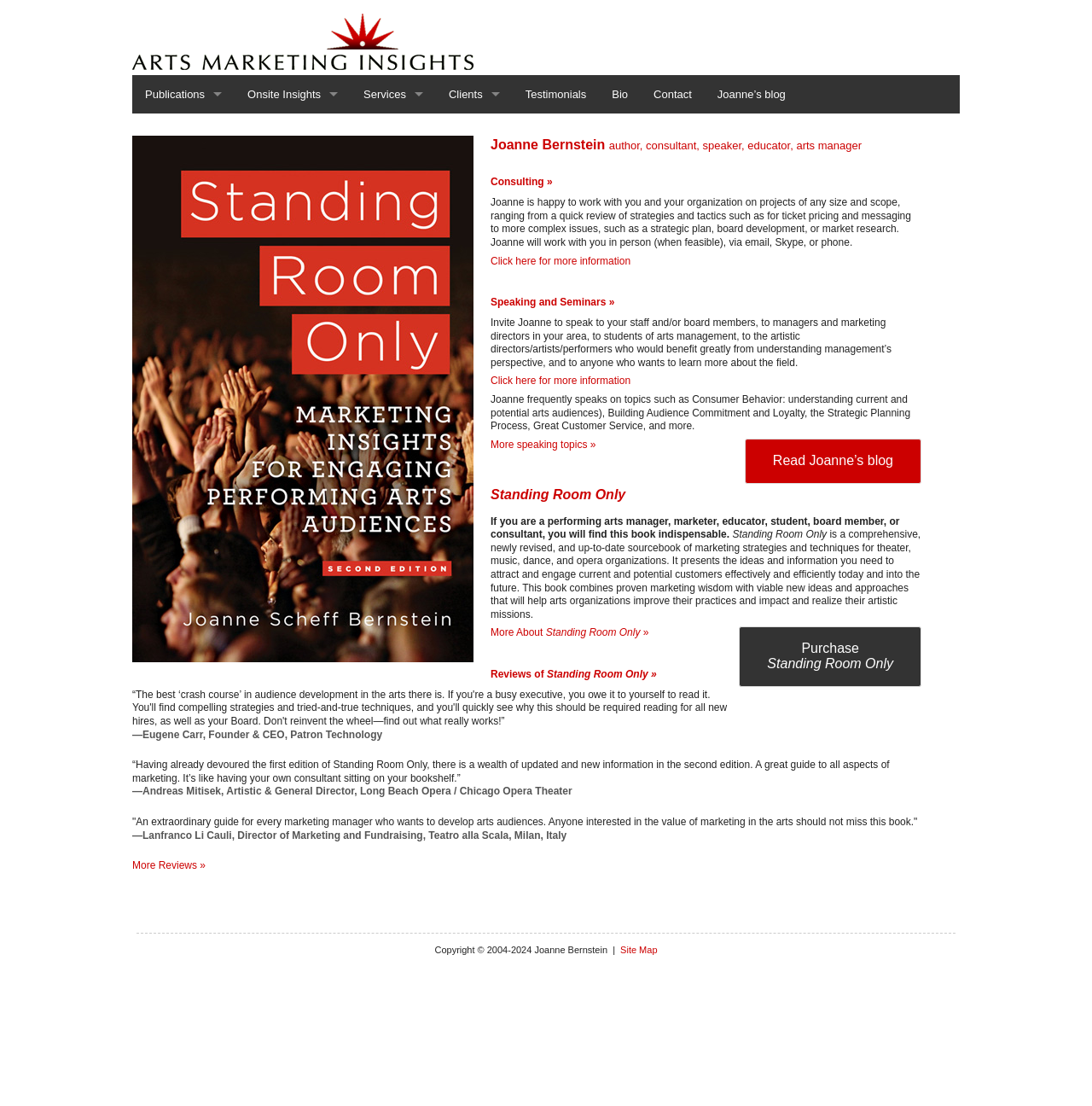Locate the bounding box coordinates of the element you need to click to accomplish the task described by this instruction: "Check the site map".

[0.568, 0.854, 0.602, 0.863]